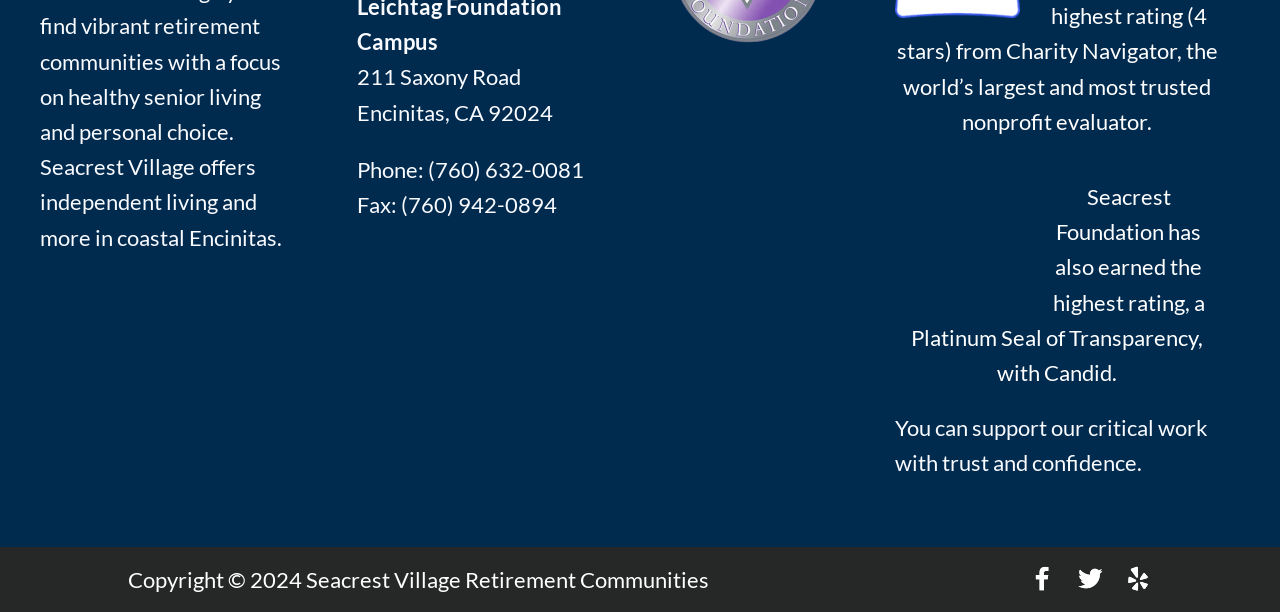Can you give a comprehensive explanation to the question given the content of the image?
What is the phone number of Seacrest Village?

I found the phone number by examining the static text elements at the top of the webpage, which provide the contact information, including the phone number.